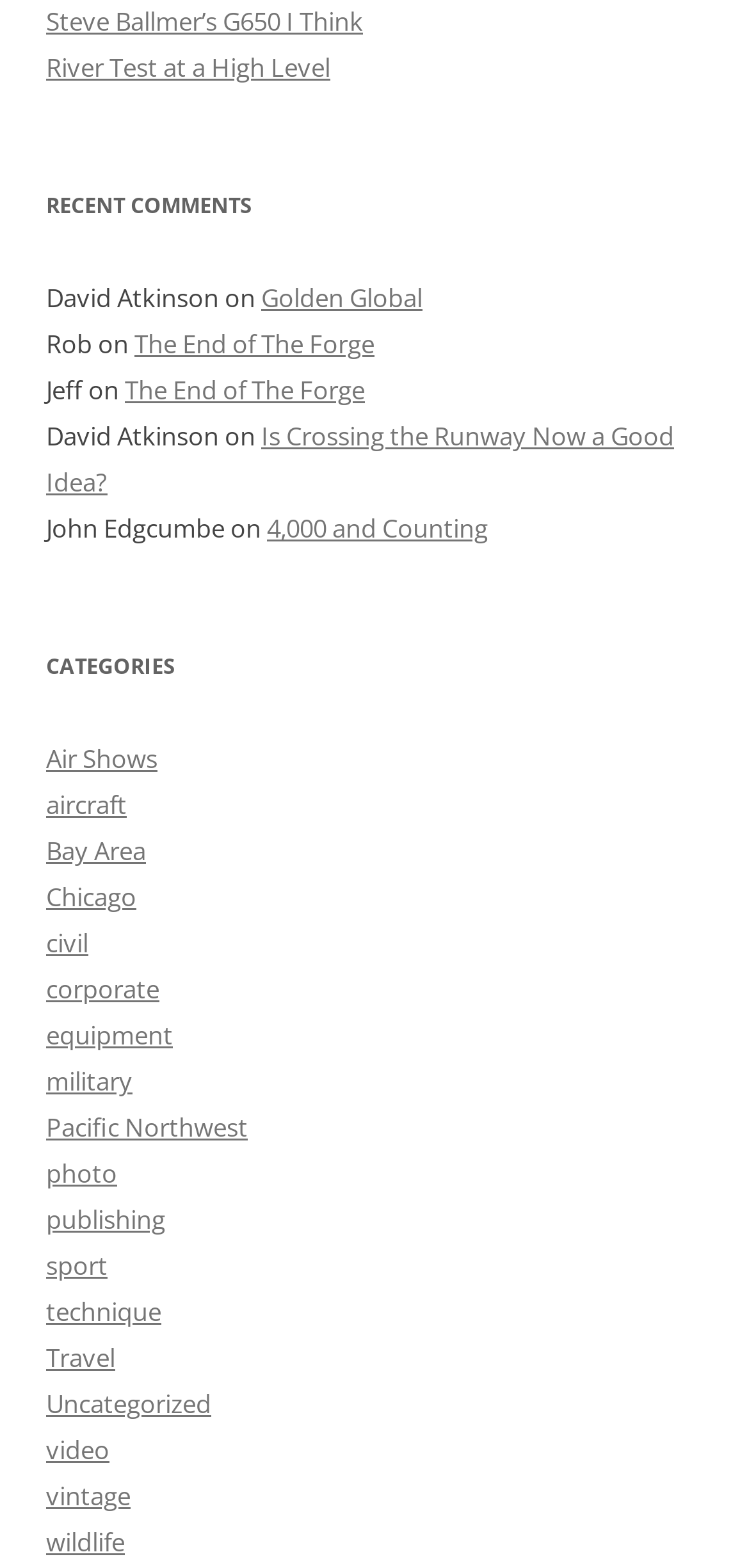What is the recent comment by David Atkinson?
From the image, respond using a single word or phrase.

Golden Global